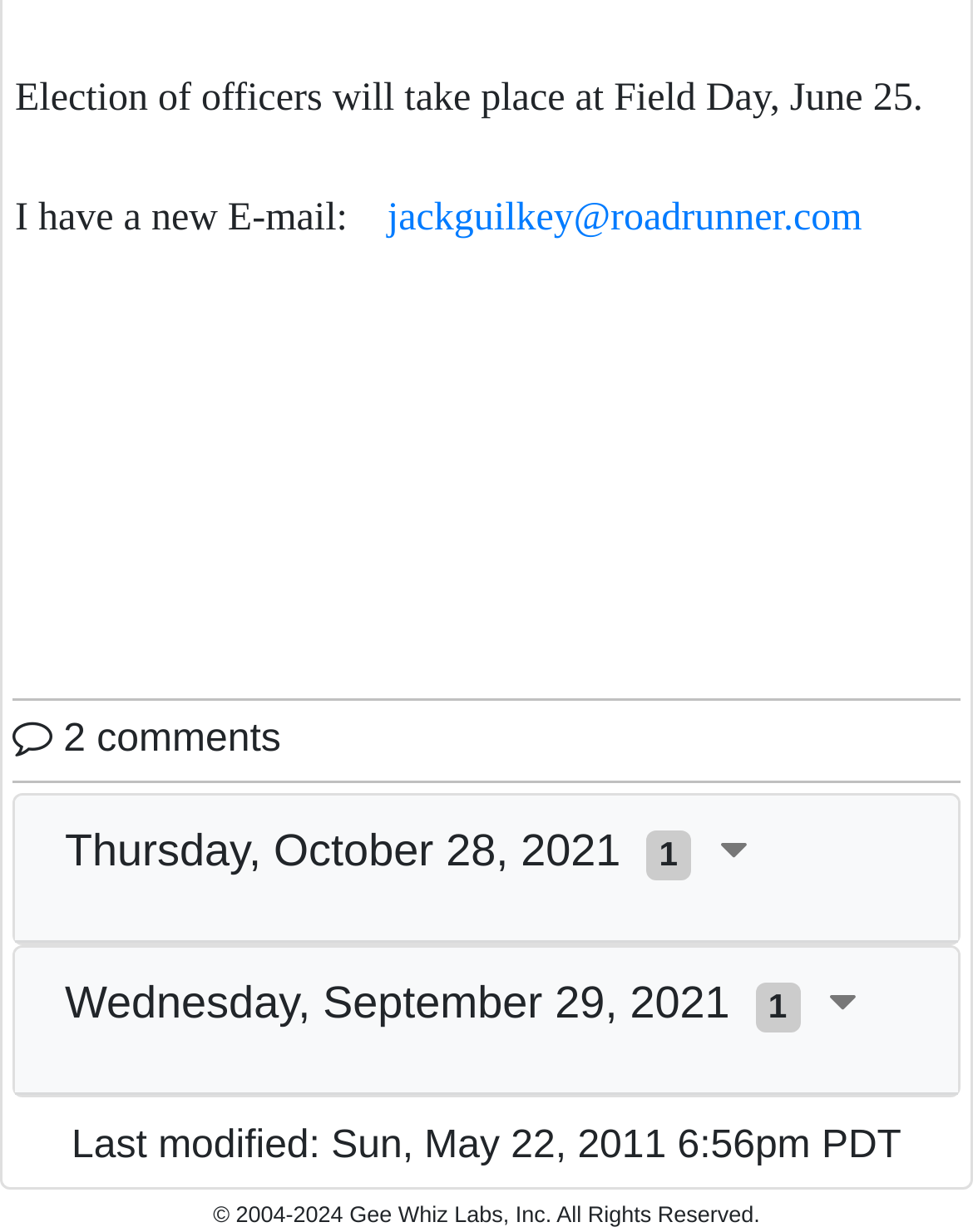Based on the element description jackguilkey@roadrunner.com, identify the bounding box coordinates for the UI element. The coordinates should be in the format (top-left x, top-left y, bottom-right x, bottom-right y) and within the 0 to 1 range.

[0.398, 0.16, 0.886, 0.194]